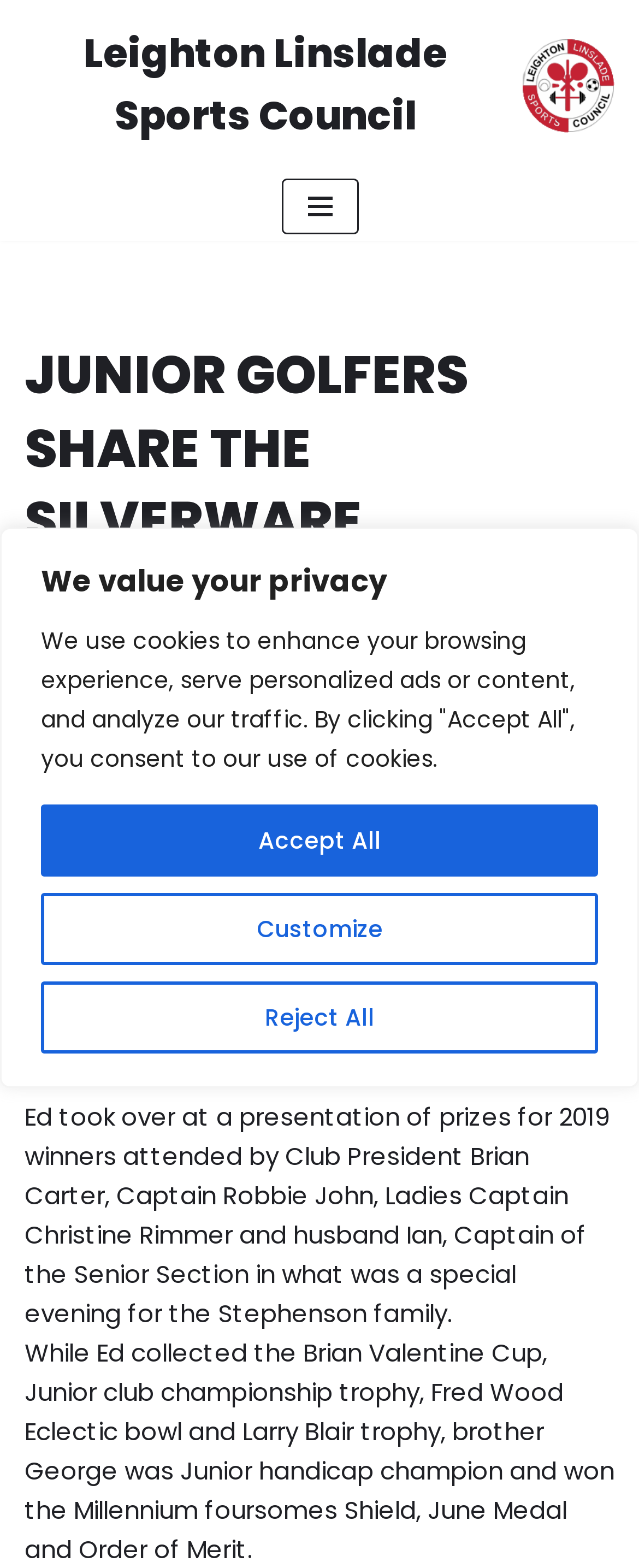Pinpoint the bounding box coordinates of the clickable area needed to execute the instruction: "Read Front Page". The coordinates should be specified as four float numbers between 0 and 1, i.e., [left, top, right, bottom].

[0.038, 0.391, 0.236, 0.41]